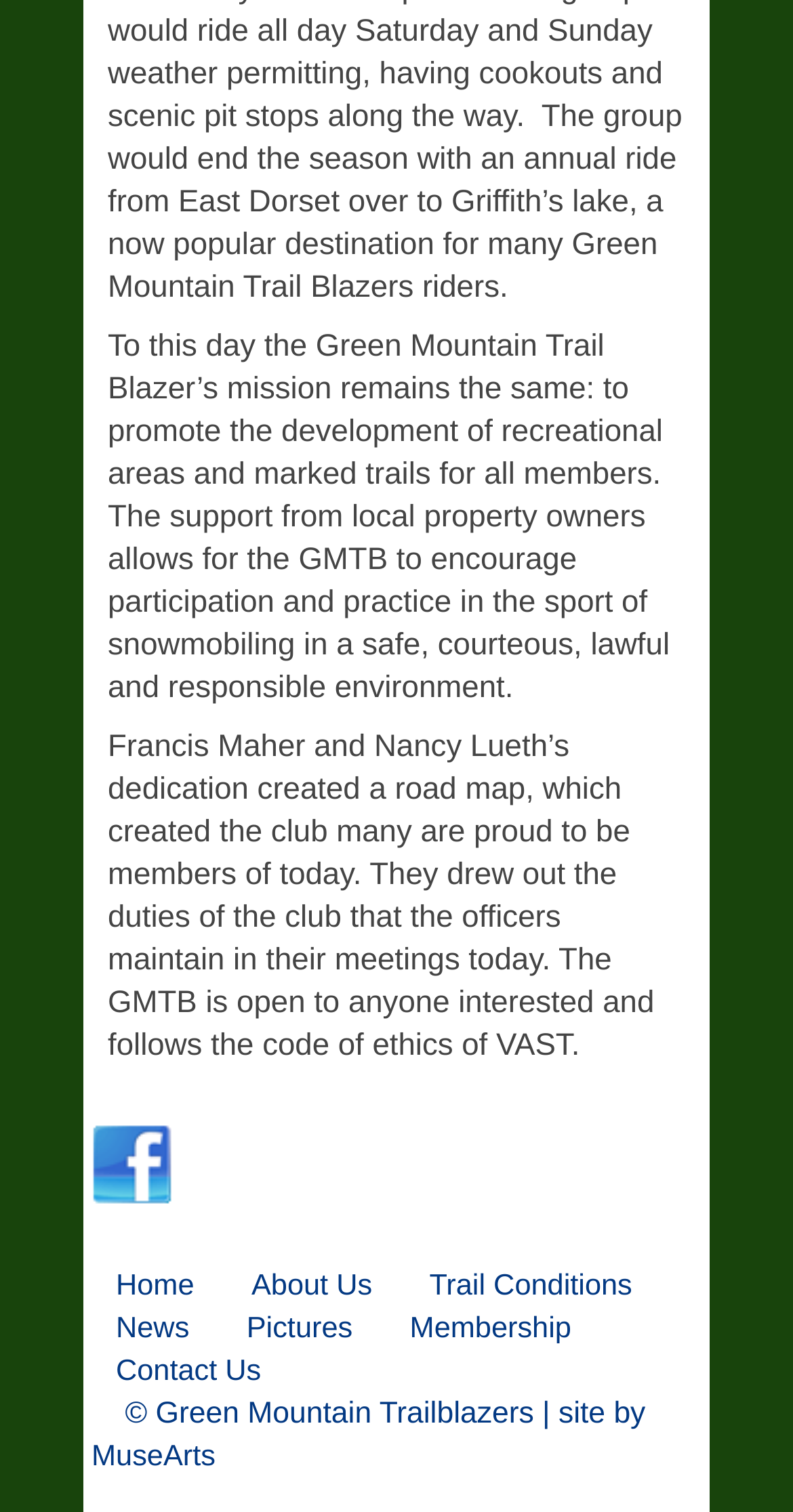Identify the bounding box for the element characterized by the following description: "About Us".

[0.317, 0.84, 0.469, 0.862]